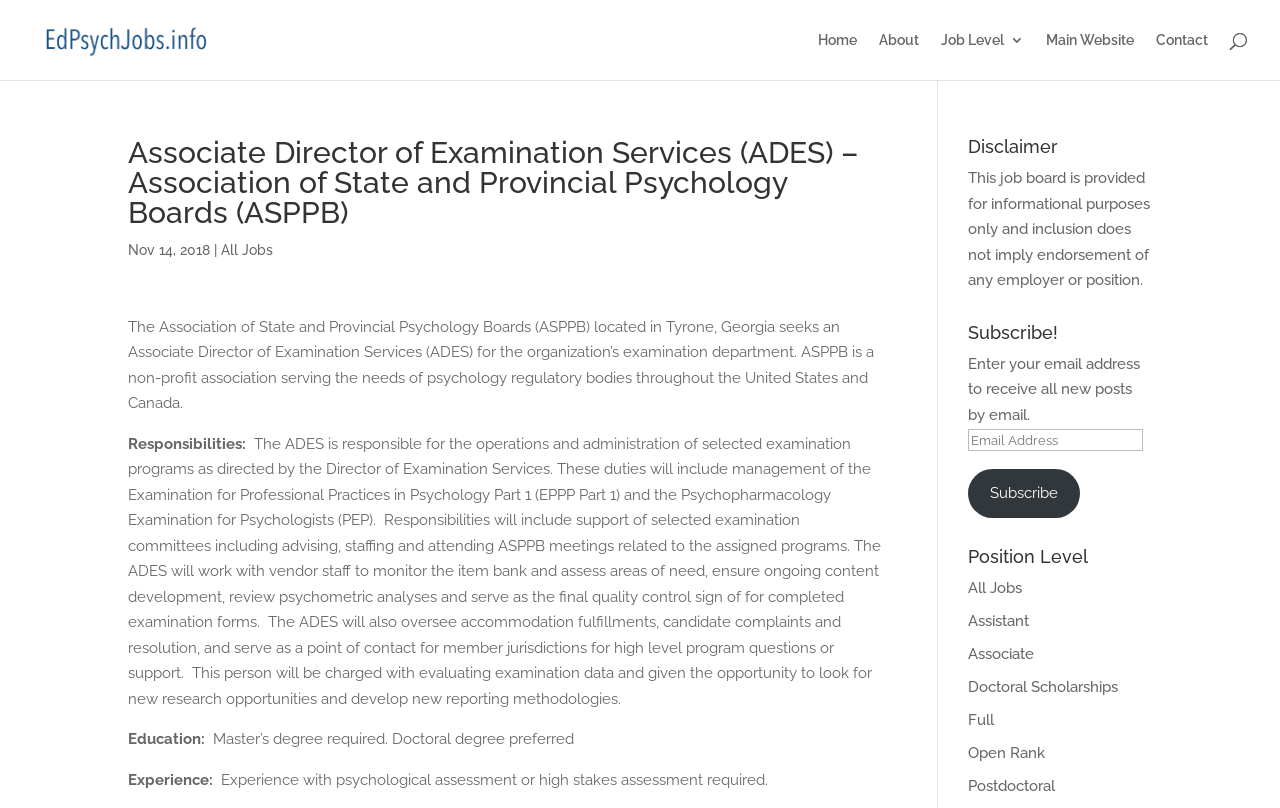Determine the bounding box coordinates of the region I should click to achieve the following instruction: "Click the 'Subscribe' button". Ensure the bounding box coordinates are four float numbers between 0 and 1, i.e., [left, top, right, bottom].

[0.756, 0.58, 0.844, 0.641]